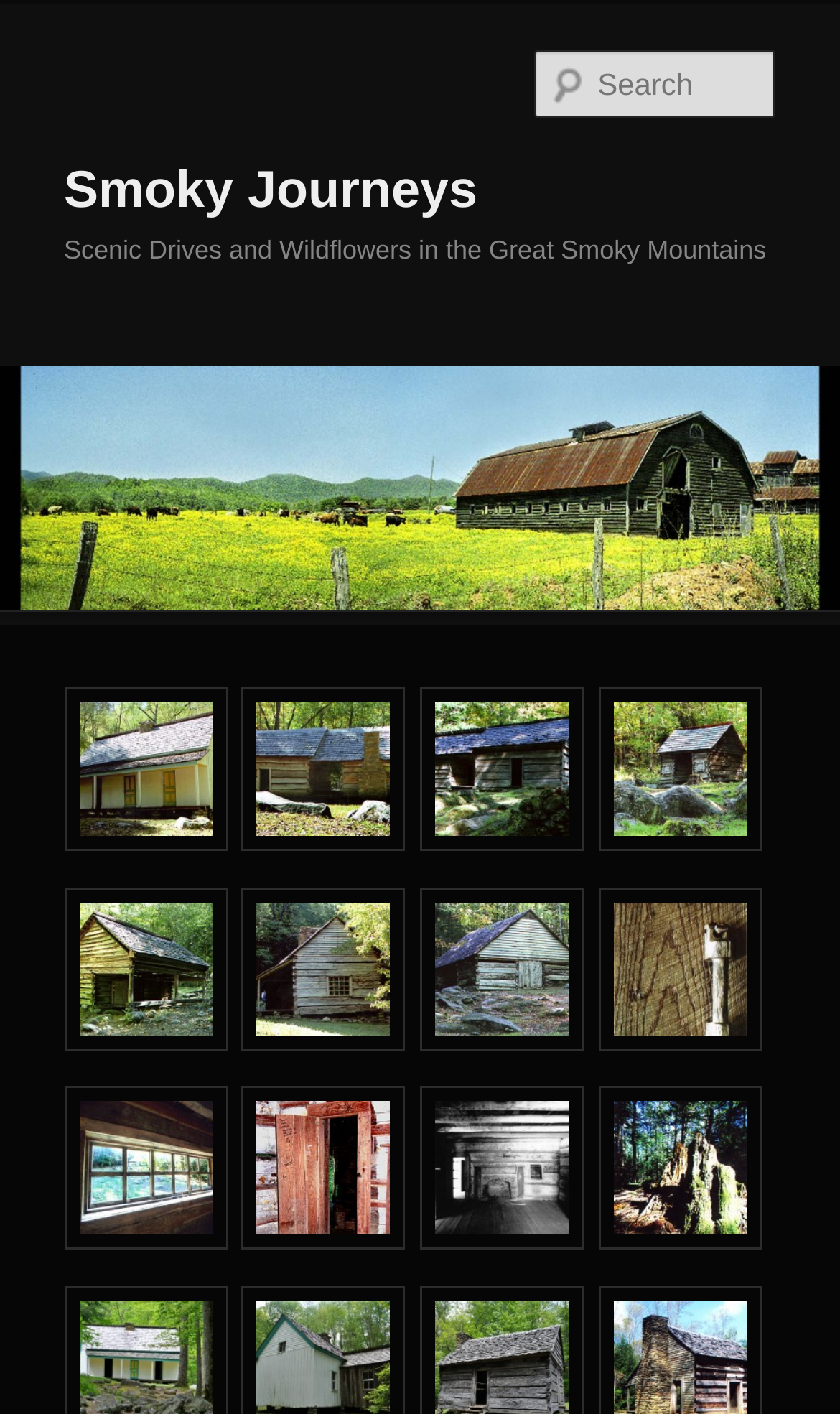Reply to the question with a brief word or phrase: What is the name of the scenic drive?

Smoky Journeys